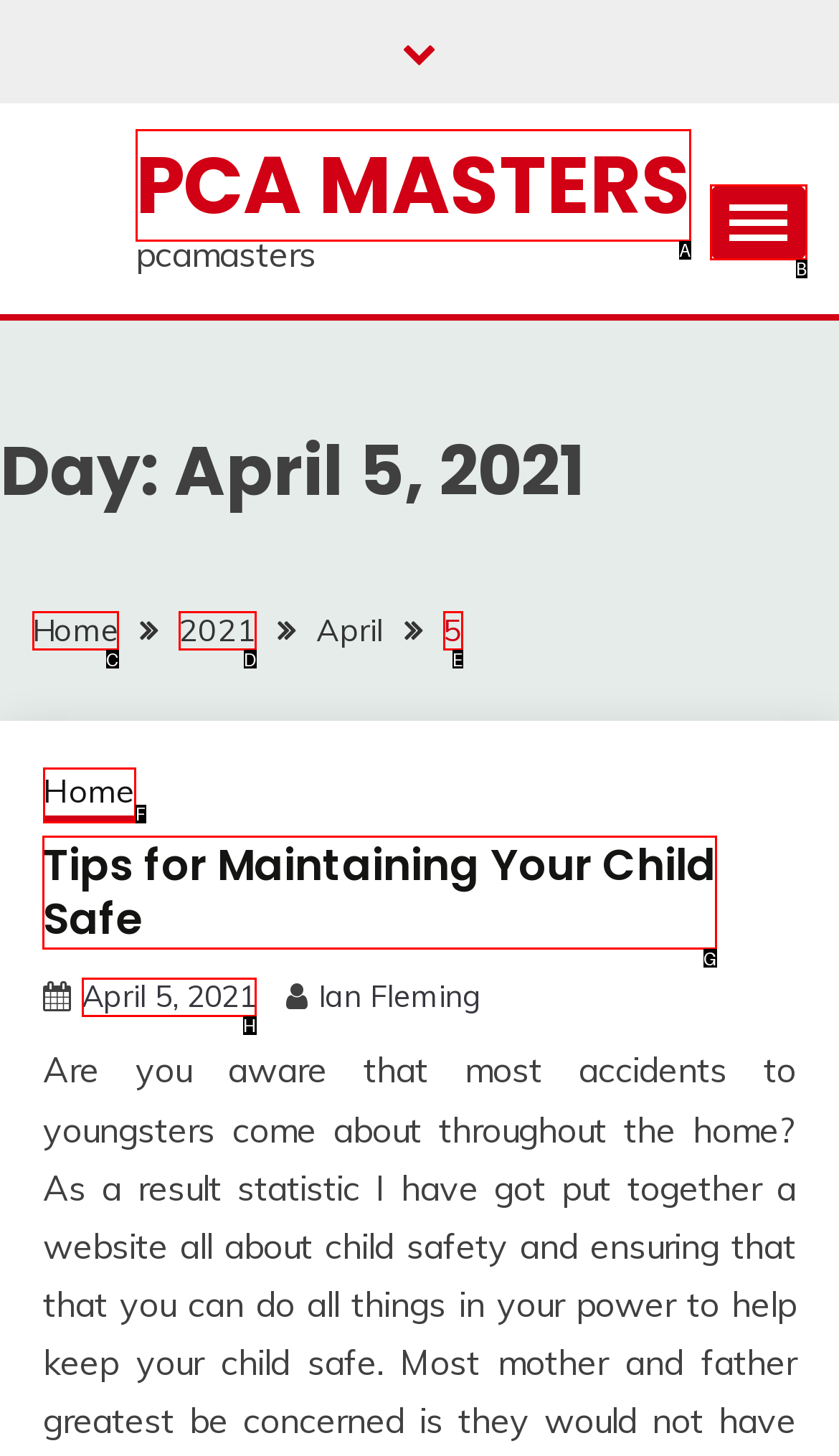Given the instruction: View Tips for Maintaining Your Child Safe, which HTML element should you click on?
Answer with the letter that corresponds to the correct option from the choices available.

G